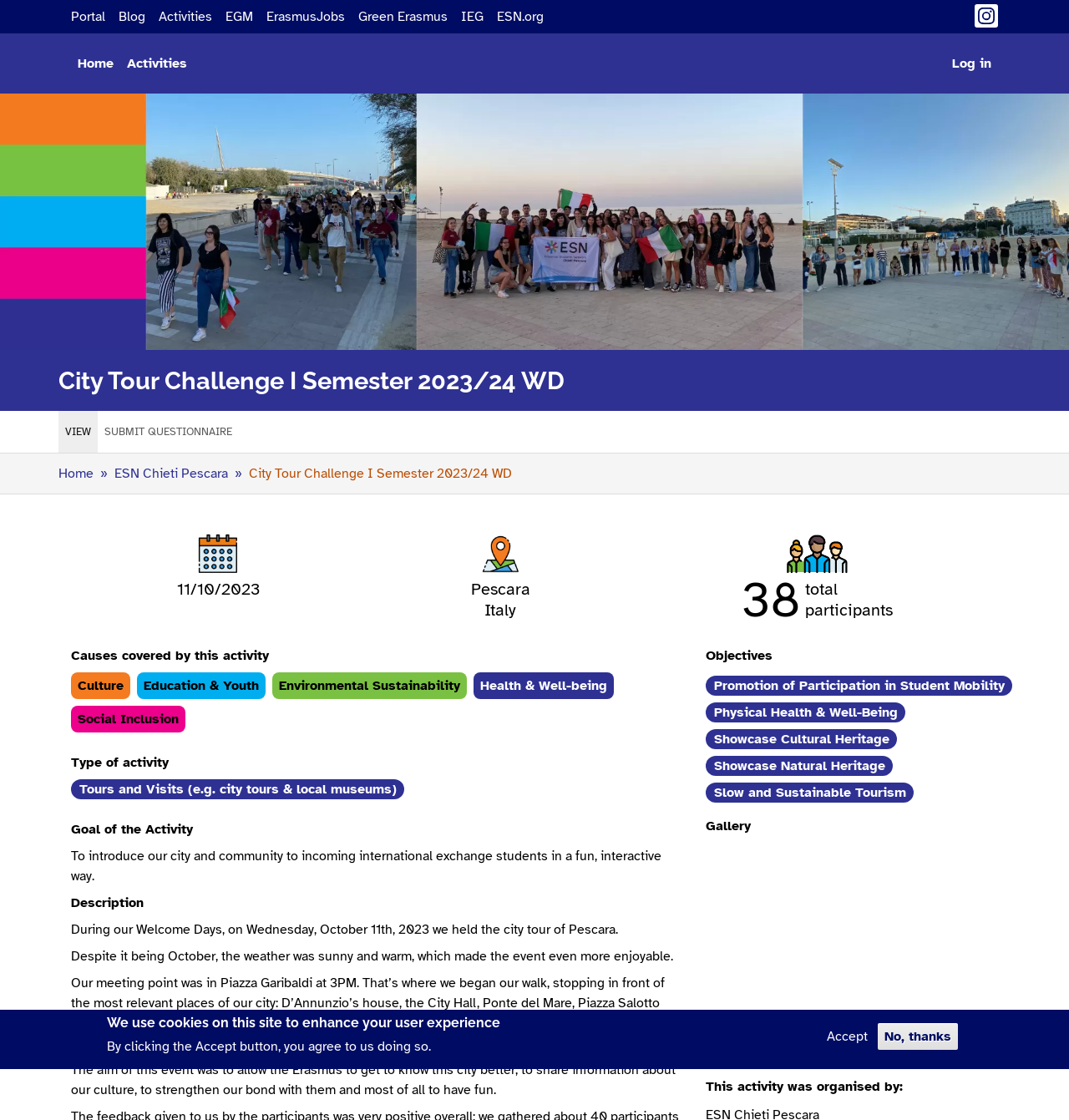Please reply to the following question using a single word or phrase: 
What is the name of the city where the City Tour Challenge took place?

Pescara